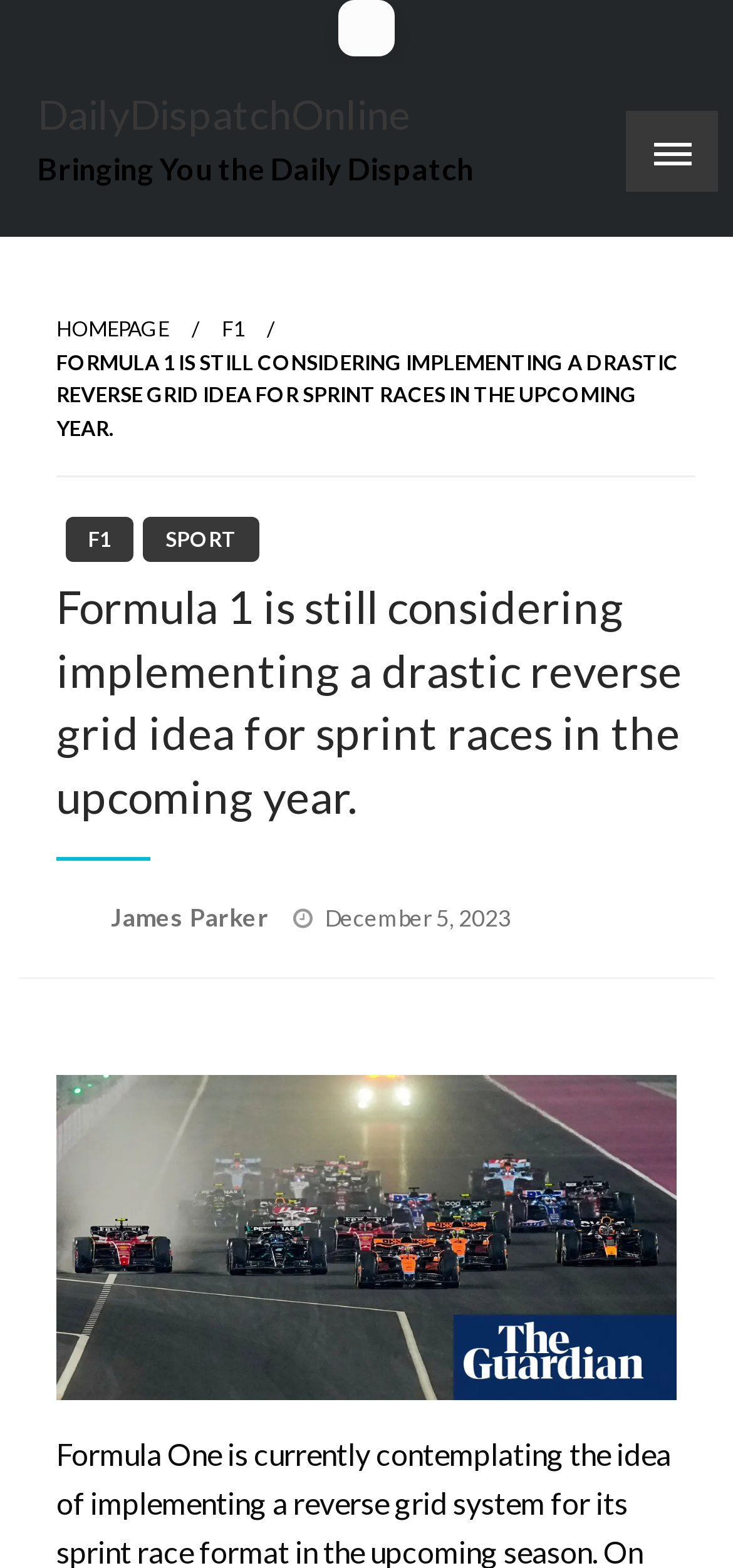What is the position of the mobile menu button?
Examine the webpage screenshot and provide an in-depth answer to the question.

I determined the answer by analyzing the bounding box coordinates of the button element with the attribute 'hasPopup: menu controls: mobile-menu-newspaperss', which has a high x2 value and a relatively low y1 value, indicating that it is located at the top right of the screen.